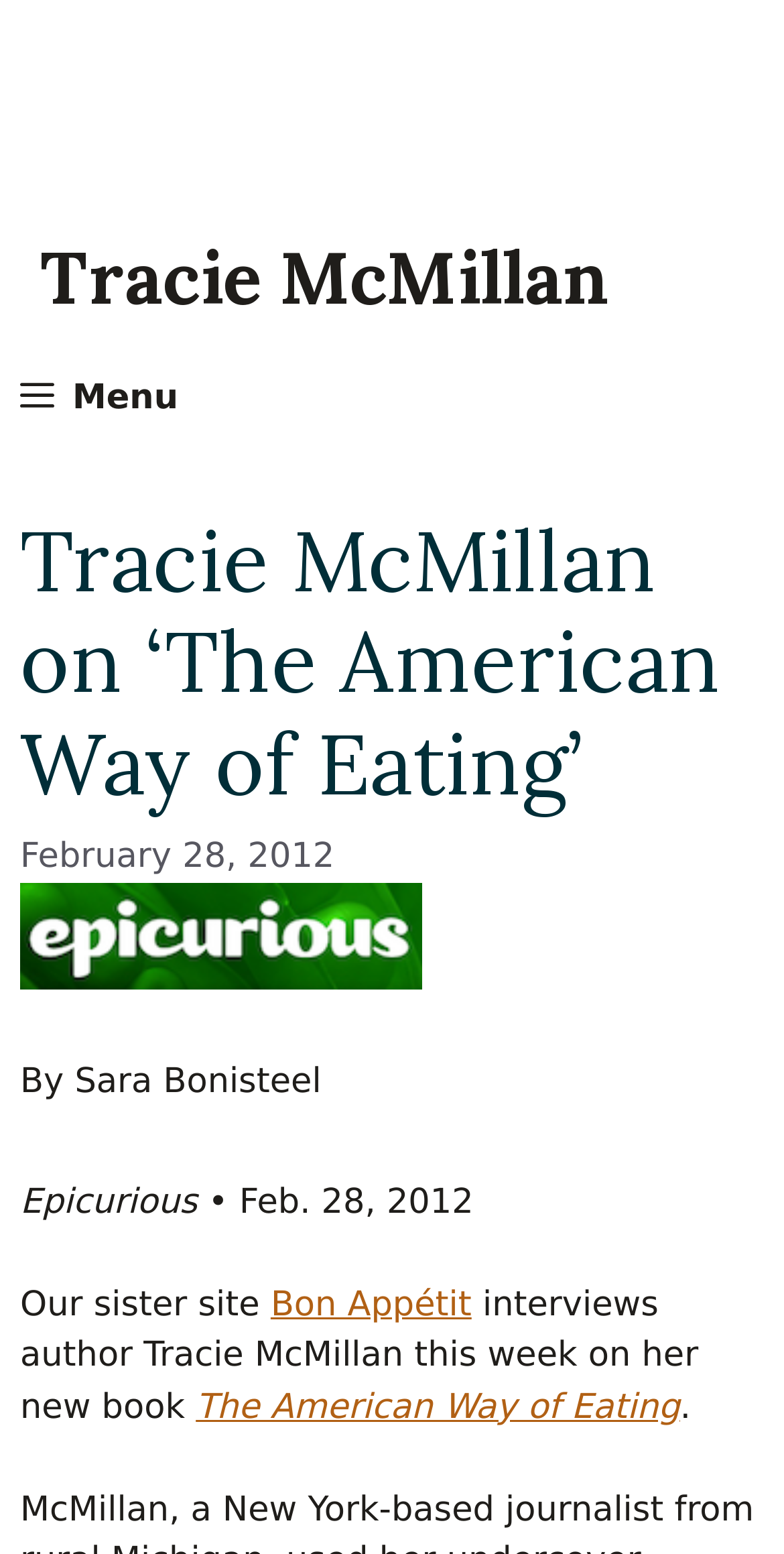What is the date of the article?
Please give a well-detailed answer to the question.

The date of the article is mentioned in the text 'February 28, 2012' which is part of the time element in the header section.